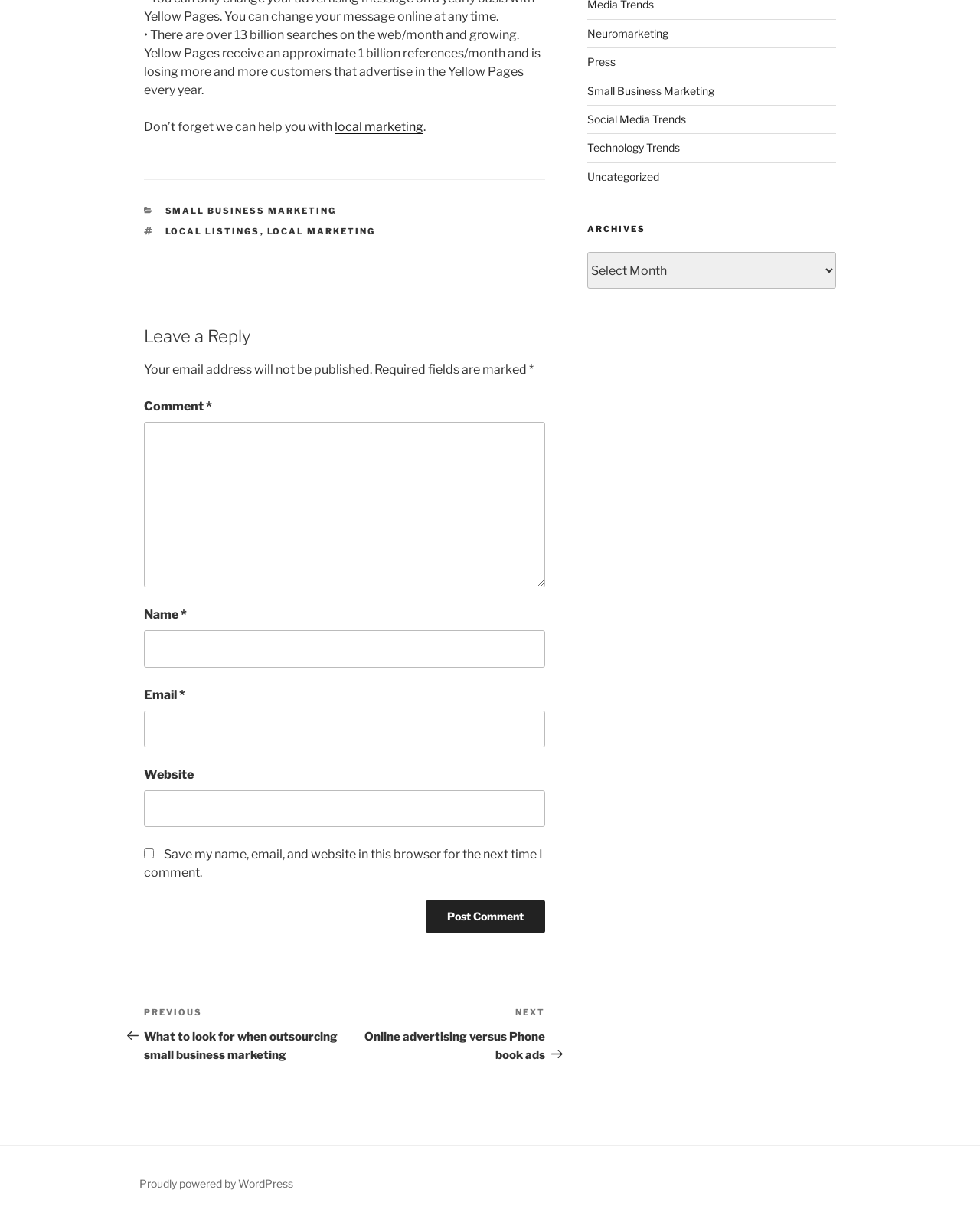Using the provided element description "local marketing", determine the bounding box coordinates of the UI element.

[0.341, 0.098, 0.432, 0.11]